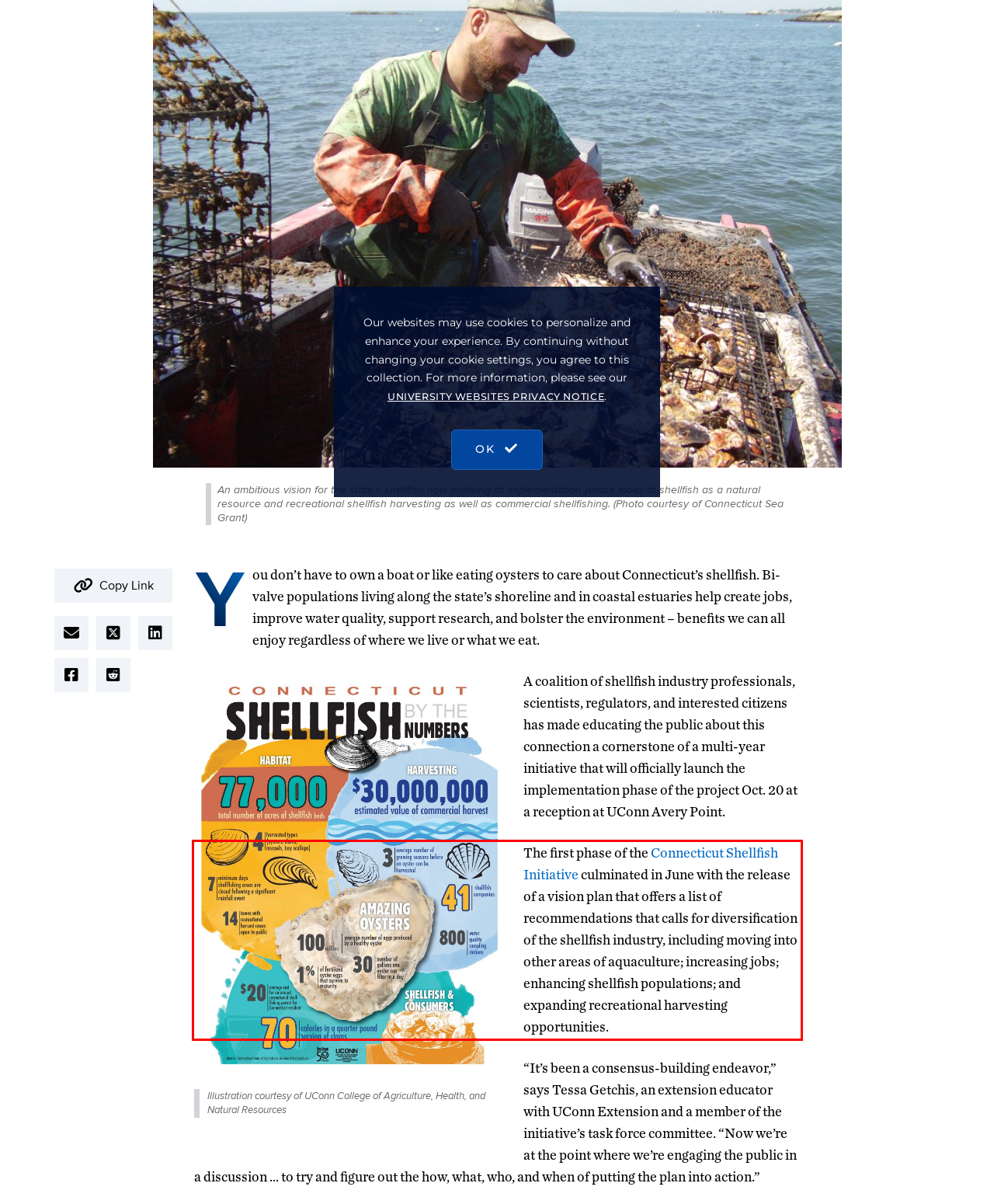Look at the provided screenshot of the webpage and perform OCR on the text within the red bounding box.

The first phase of the Connecticut Shellfish Initiative culminated in June with the release of a vision plan that offers a list of recommendations that calls for diversification of the shellfish industry, including moving into other areas of aquaculture; increasing jobs; enhancing shellfish populations; and expanding recreational harvesting opportunities.